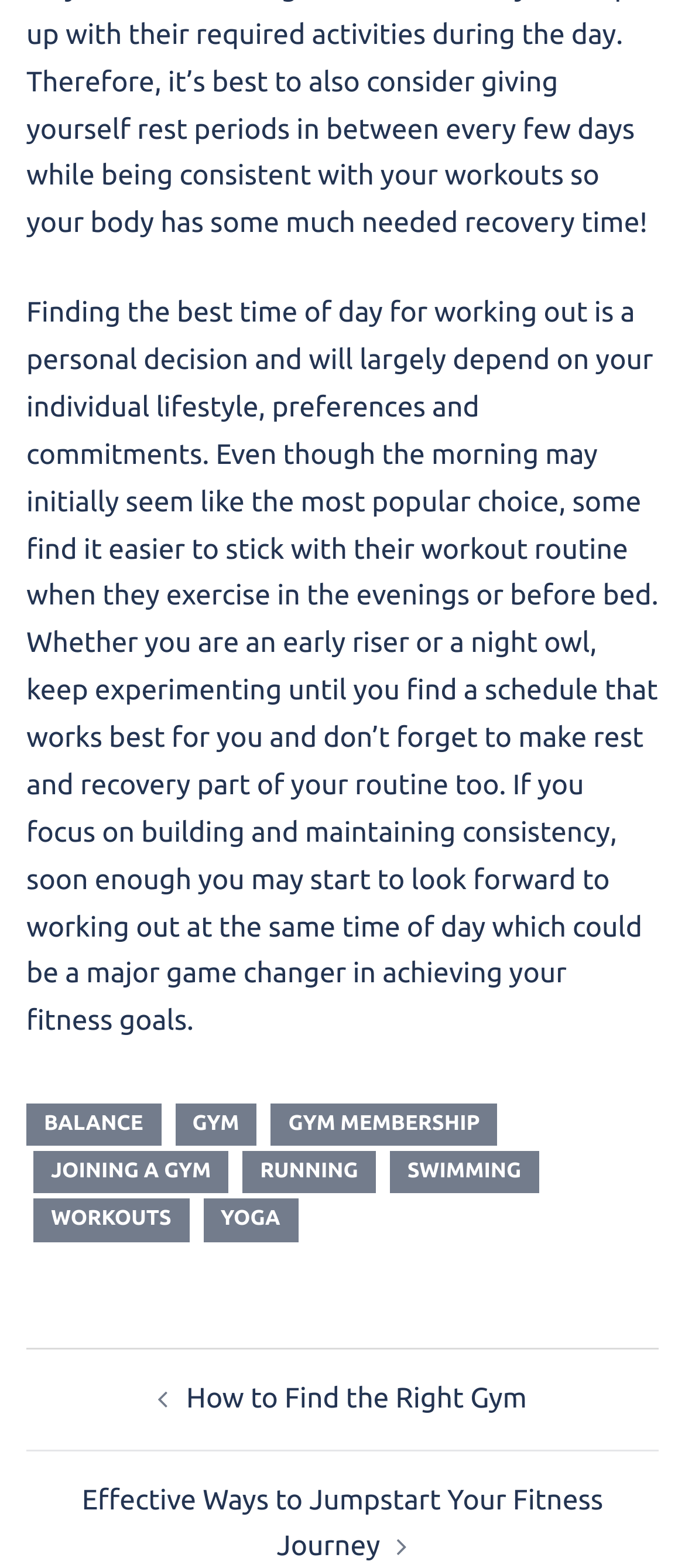Please locate the bounding box coordinates for the element that should be clicked to achieve the following instruction: "view terms of service". Ensure the coordinates are given as four float numbers between 0 and 1, i.e., [left, top, right, bottom].

None